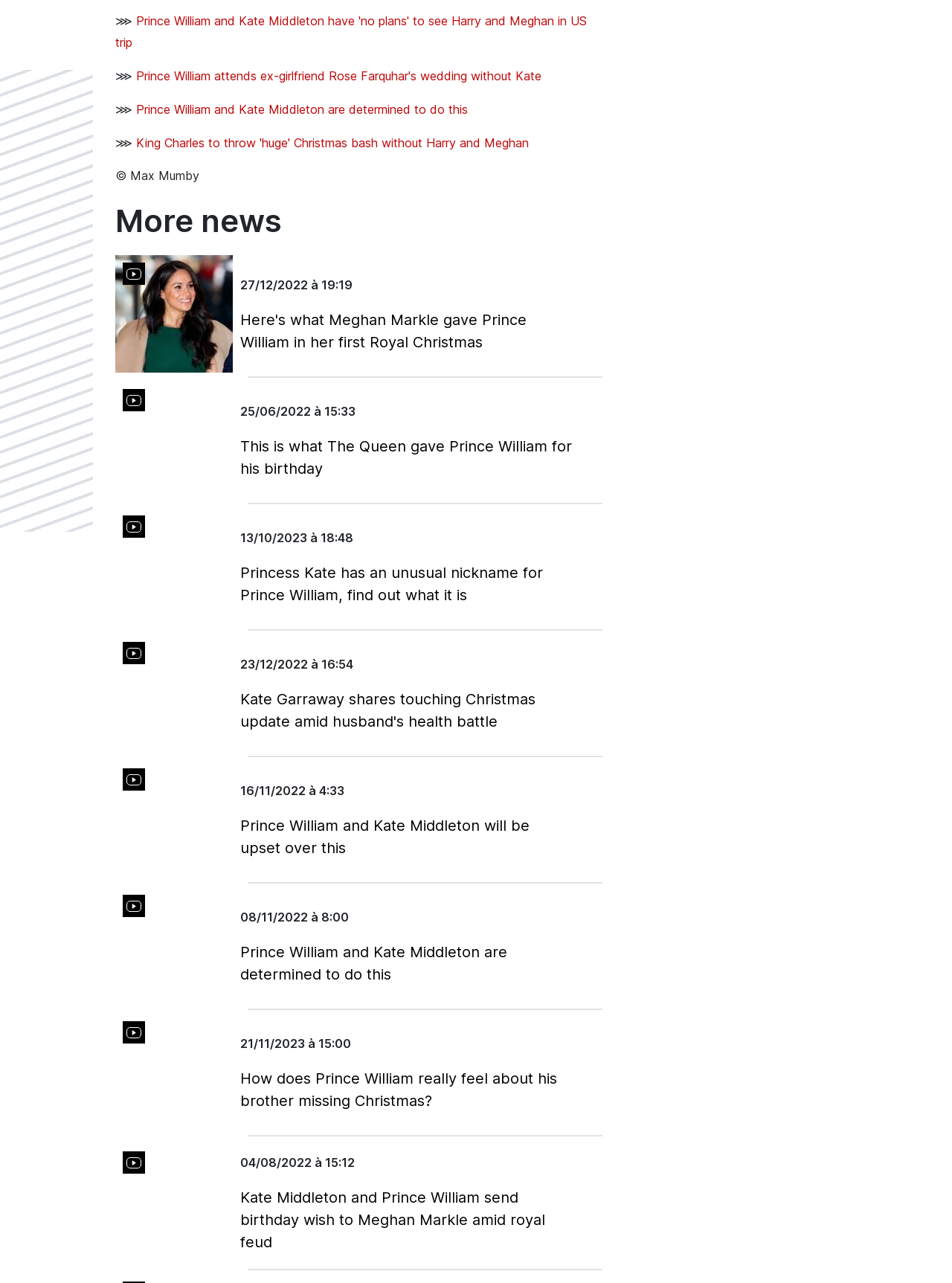How many news articles are on this webpage?
Please answer the question with a detailed and comprehensive explanation.

I counted the number of links with descriptive text, which are likely news articles, and found 15 of them.